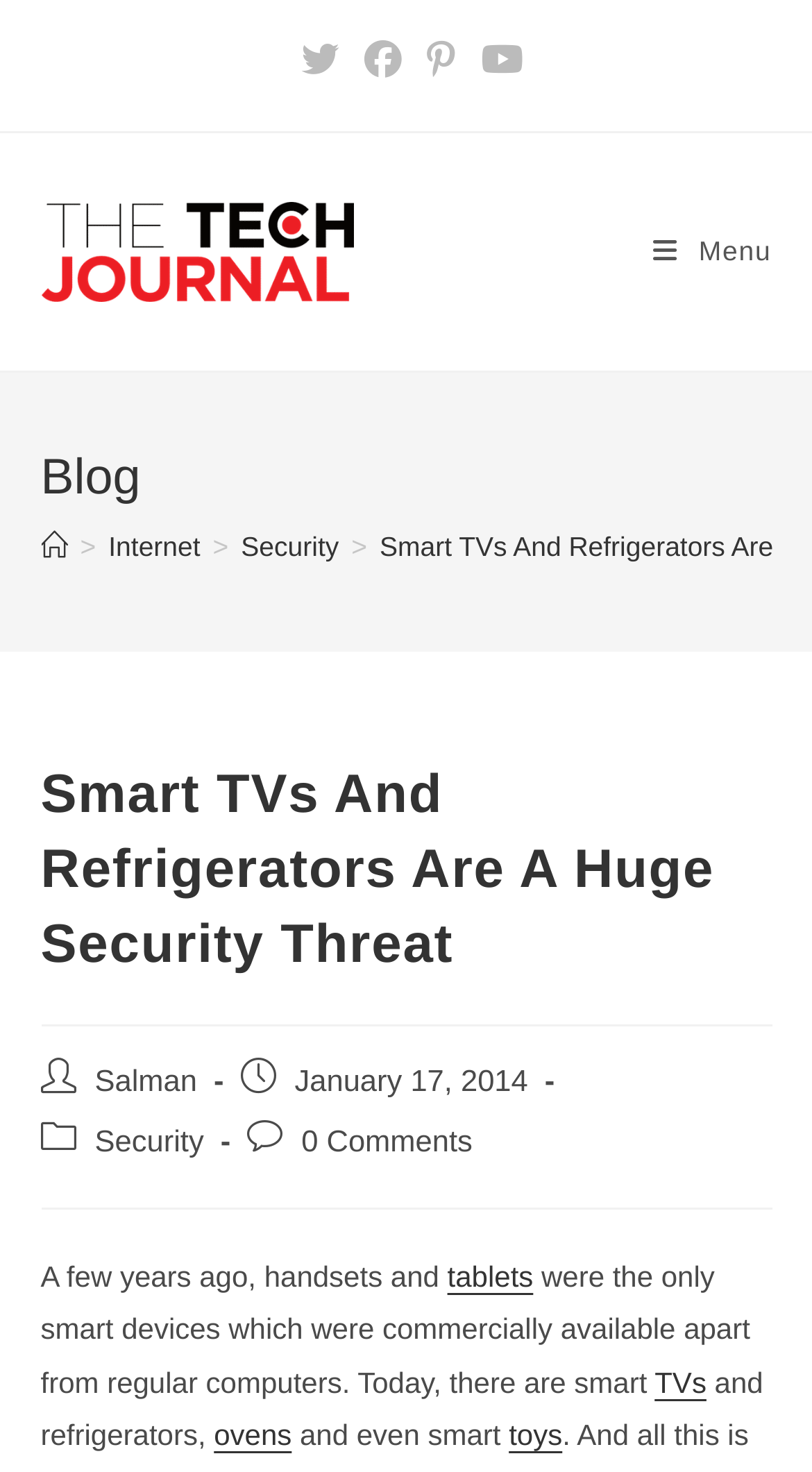Given the following UI element description: "alt="The Tech Journal"", find the bounding box coordinates in the webpage screenshot.

[0.05, 0.158, 0.435, 0.181]